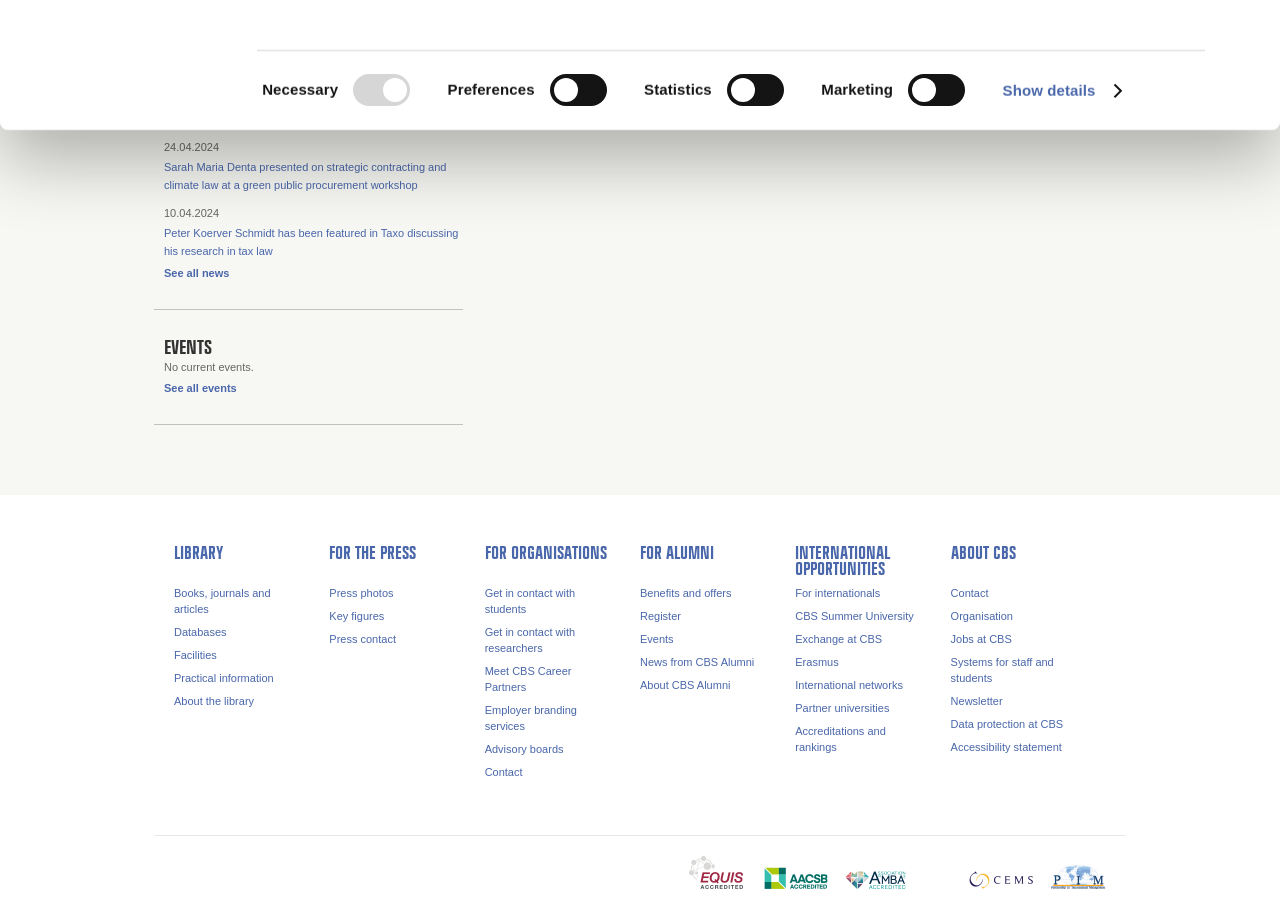Please give a succinct answer using a single word or phrase:
What is the purpose of the 'INTERNATIONAL OPPORTUNITIES' section?

International opportunities for students